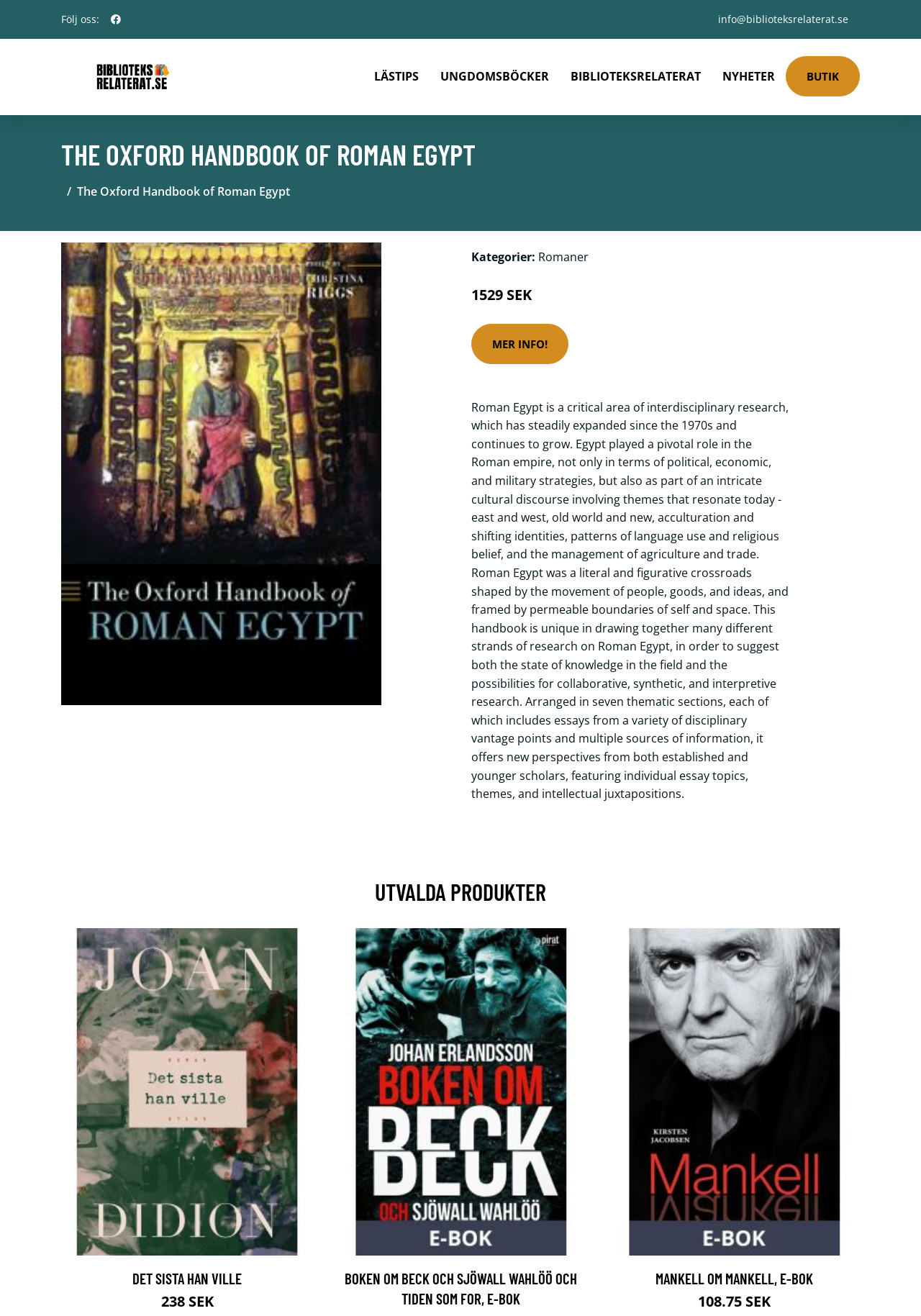Determine the bounding box coordinates of the clickable element necessary to fulfill the instruction: "View the details of the book 'Det sista han ville'". Provide the coordinates as four float numbers within the 0 to 1 range, i.e., [left, top, right, bottom].

[0.061, 0.705, 0.345, 0.954]